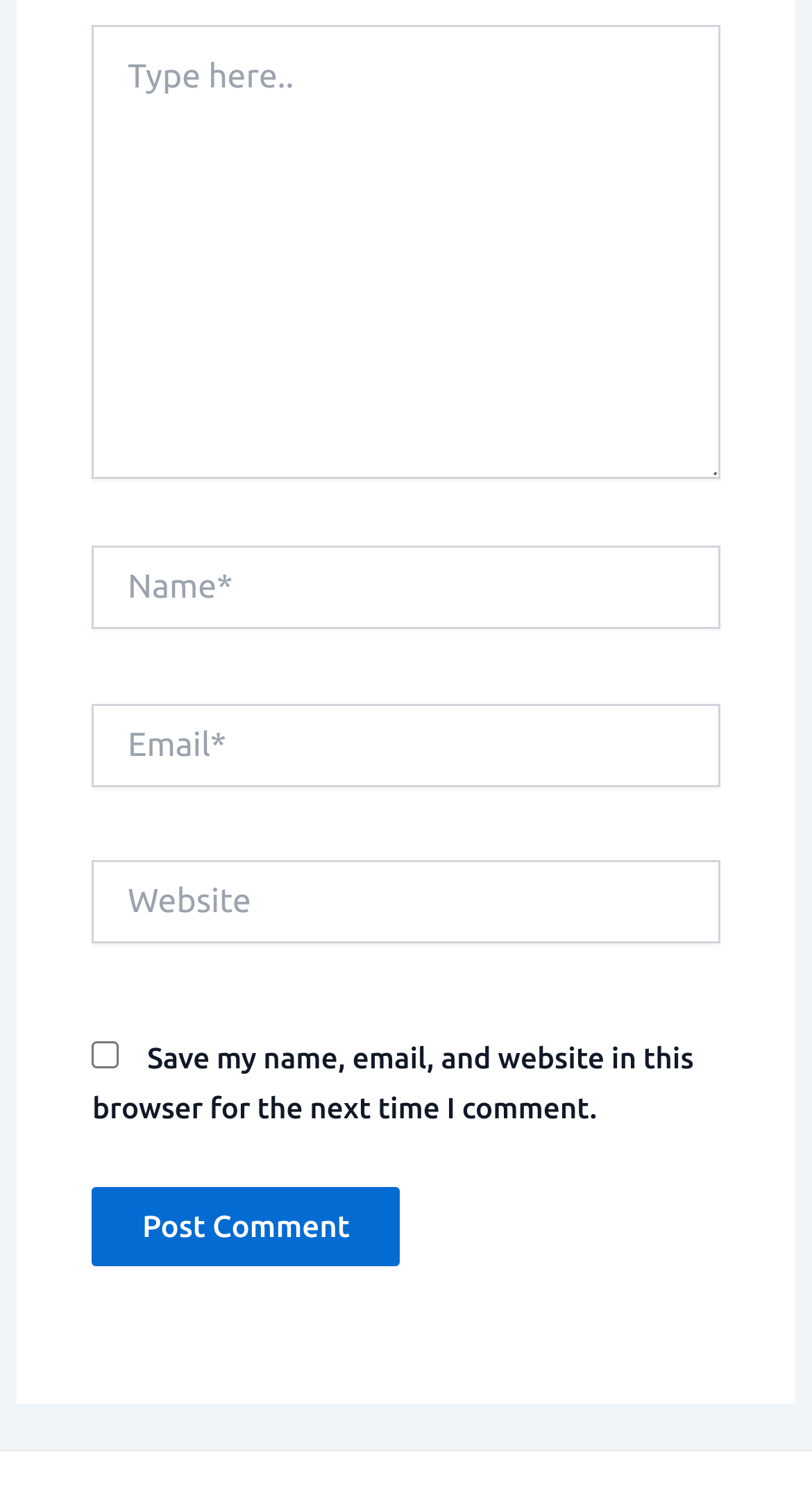What is the button at the bottom for?
Please provide a single word or phrase as your answer based on the screenshot.

Post Comment